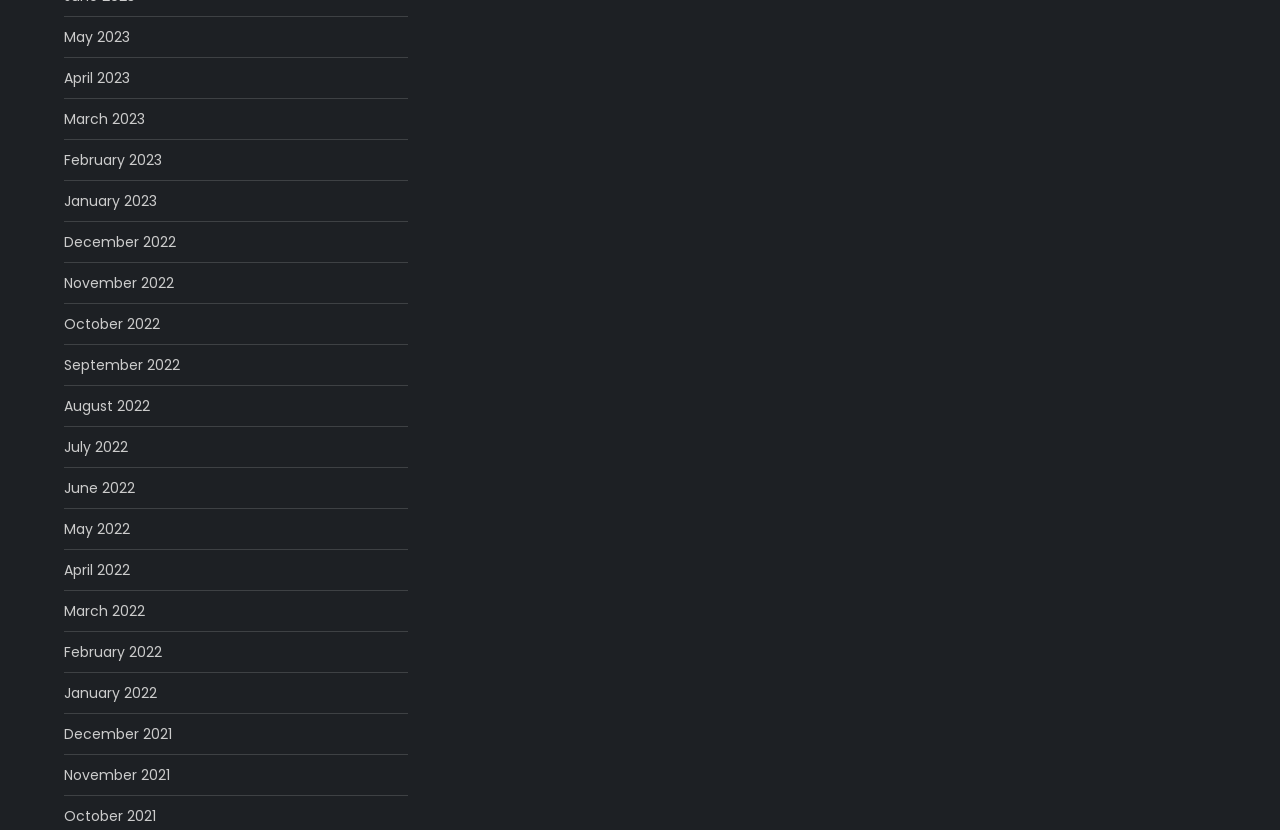How many links are there in total?
Look at the image and answer with only one word or phrase.

24